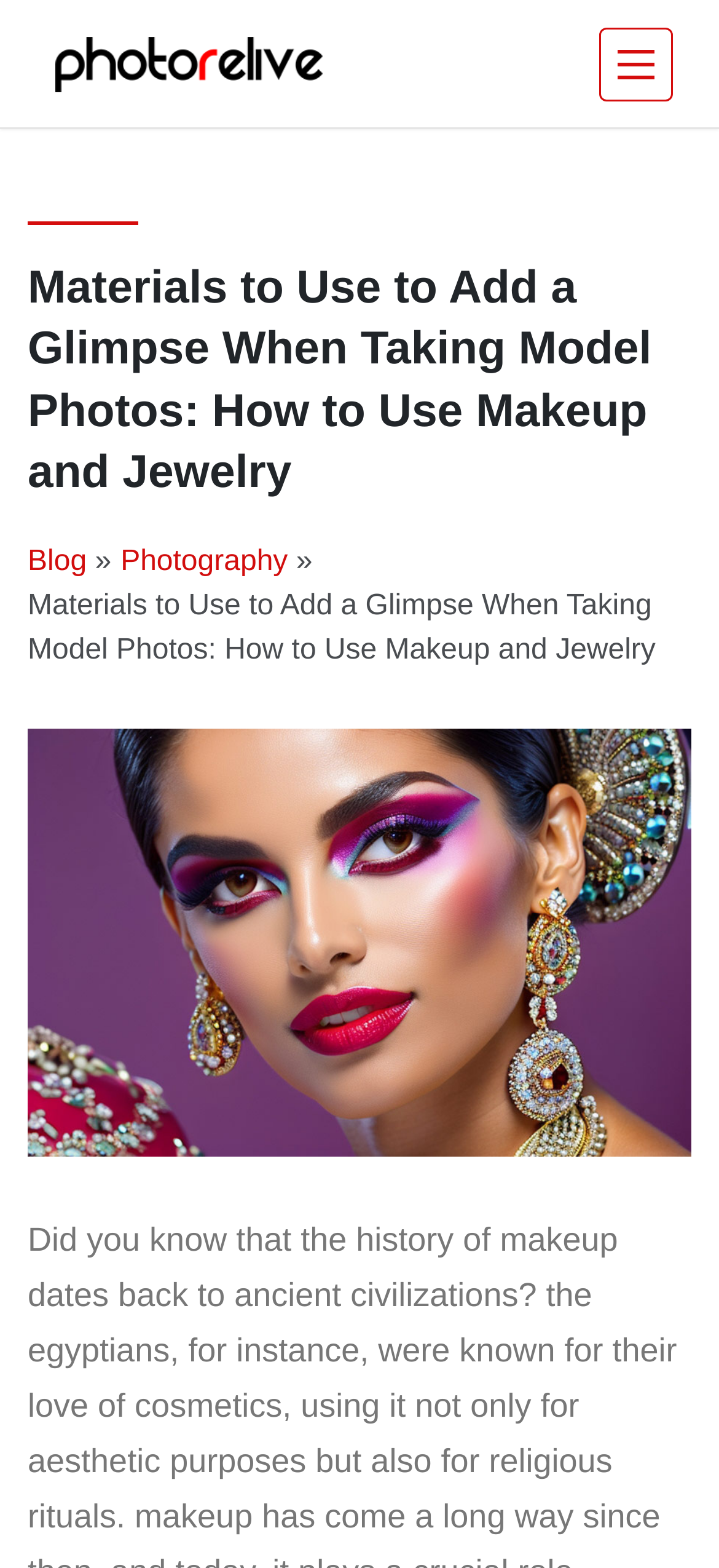What is the purpose of the button?
Provide a detailed answer to the question, using the image to inform your response.

The button with the text 'Toggle navigation' is likely used to expand or collapse the navigation menu, allowing users to access different sections of the website.